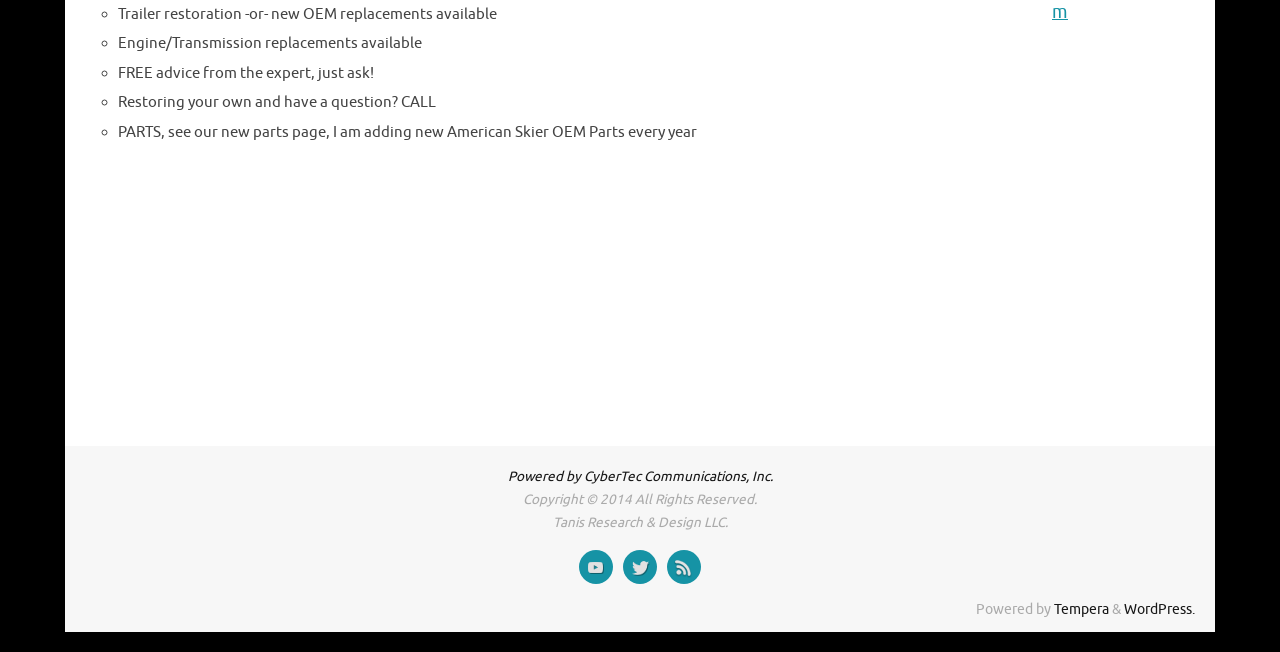Identify the bounding box for the given UI element using the description provided. Coordinates should be in the format (top-left x, top-left y, bottom-right x, bottom-right y) and must be between 0 and 1. Here is the description: title="RSS"

[0.521, 0.843, 0.548, 0.895]